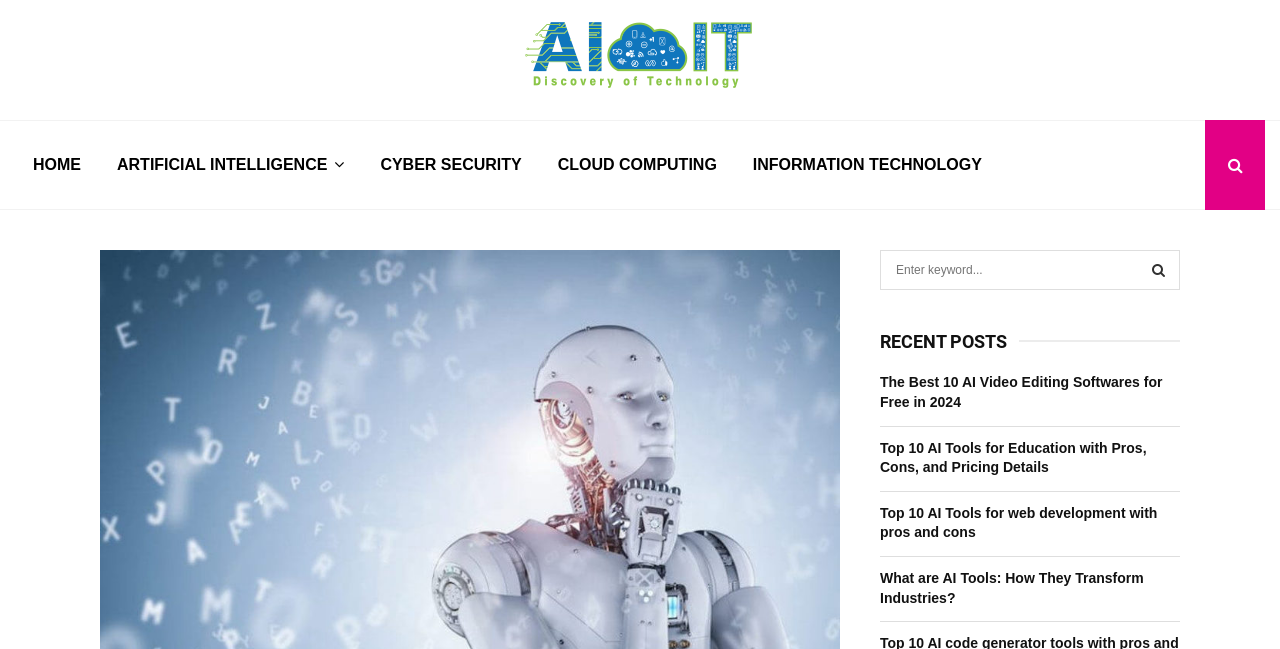Look at the image and give a detailed response to the following question: Is there a home button on the page?

I found a link labeled 'HOME' which is placed horizontally with other main category links, indicating that there is a home button on the page.